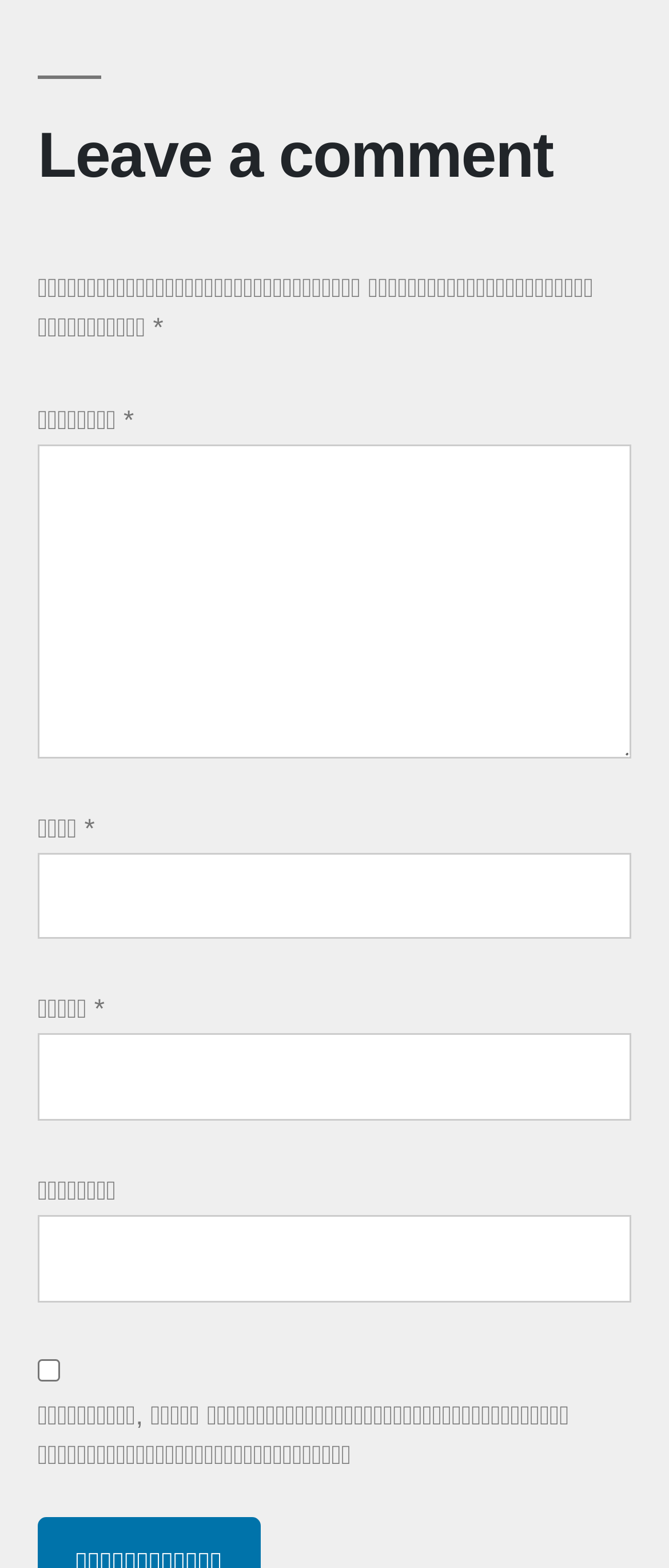What is the purpose of the checkbox?
Based on the image, respond with a single word or phrase.

To save user data